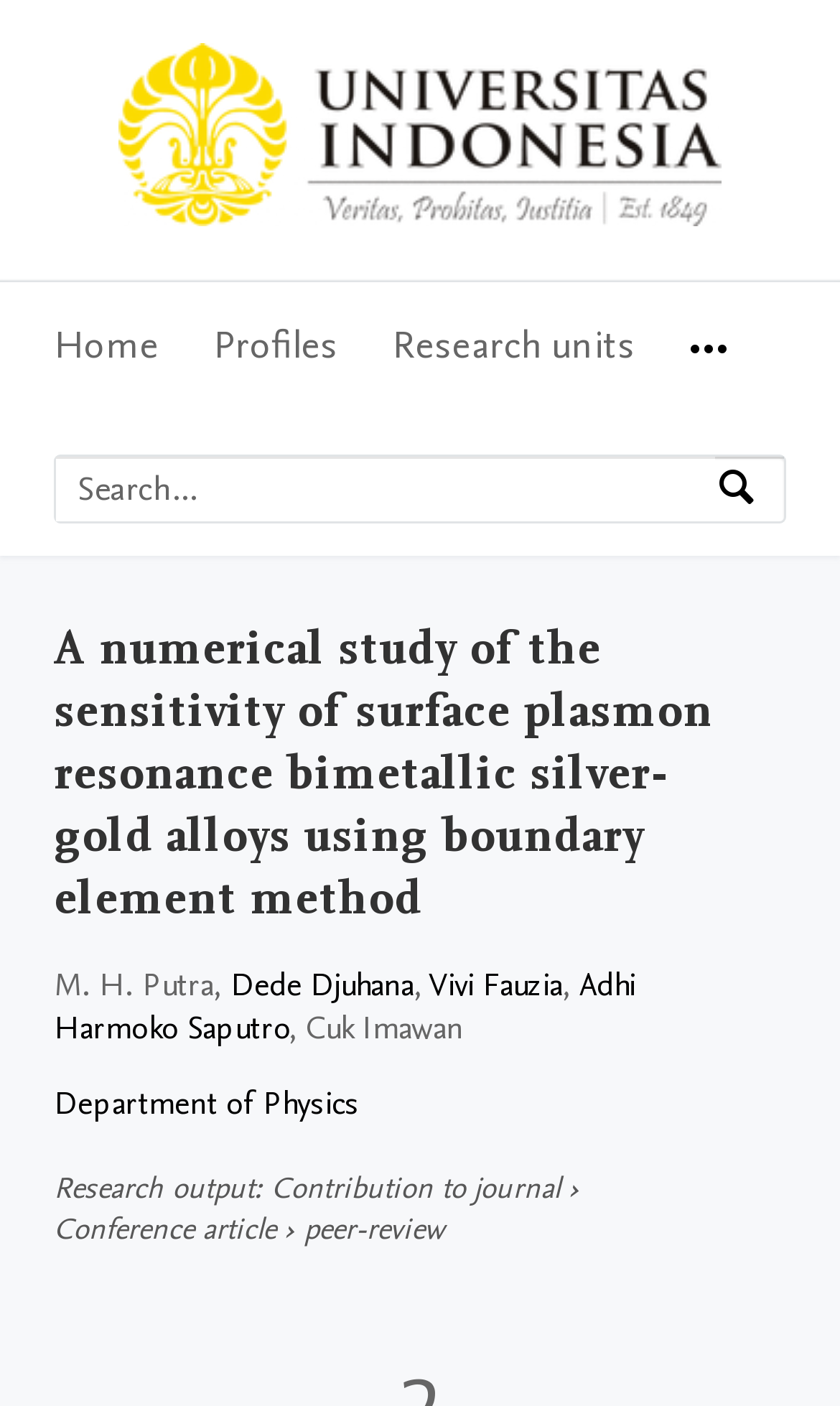Please identify the bounding box coordinates of the element that needs to be clicked to execute the following command: "Go to Universitas Indonesia Home". Provide the bounding box using four float numbers between 0 and 1, formatted as [left, top, right, bottom].

[0.141, 0.136, 0.859, 0.17]